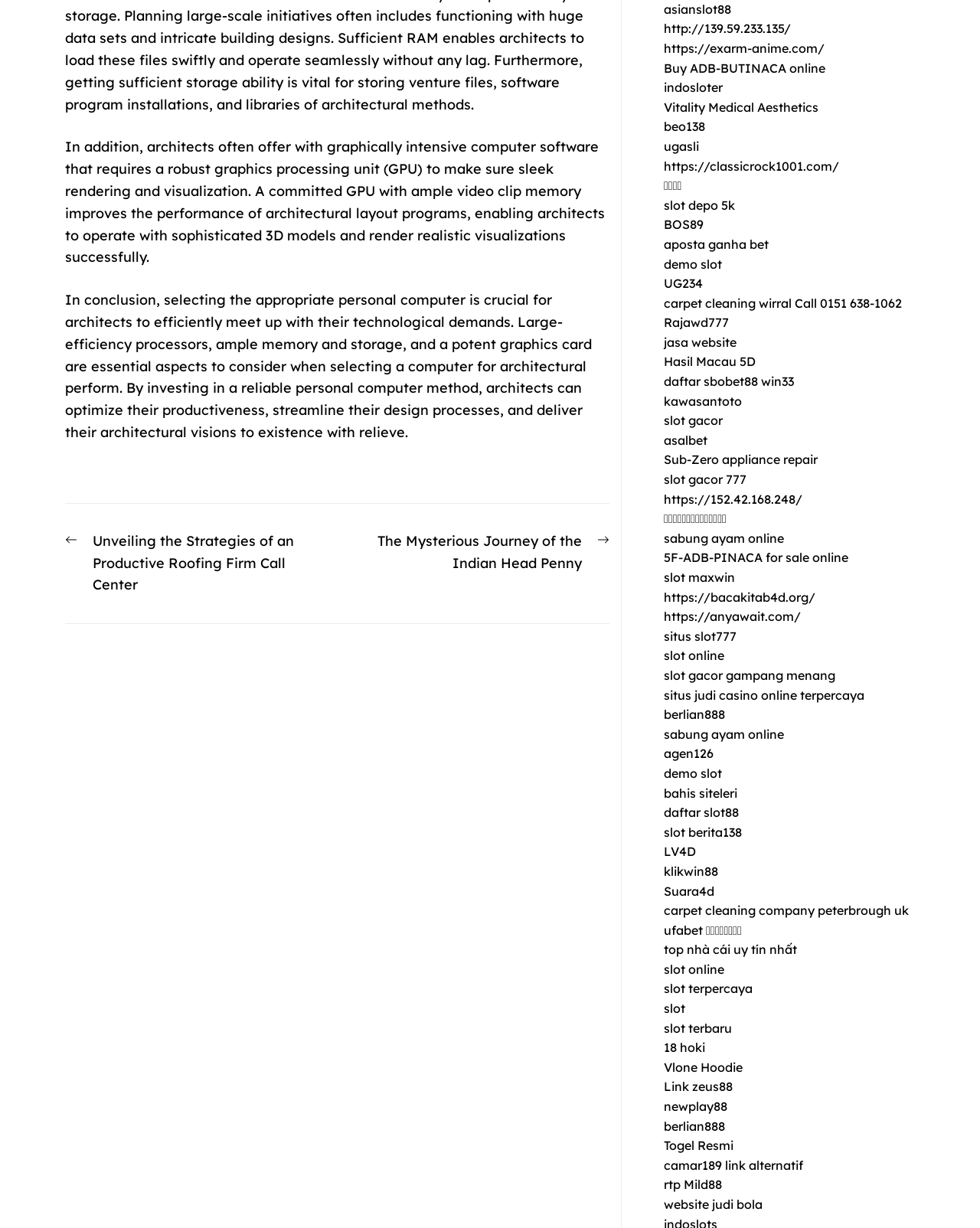What is the purpose of the article?
Based on the image content, provide your answer in one word or a short phrase.

To inform architects about computer requirements